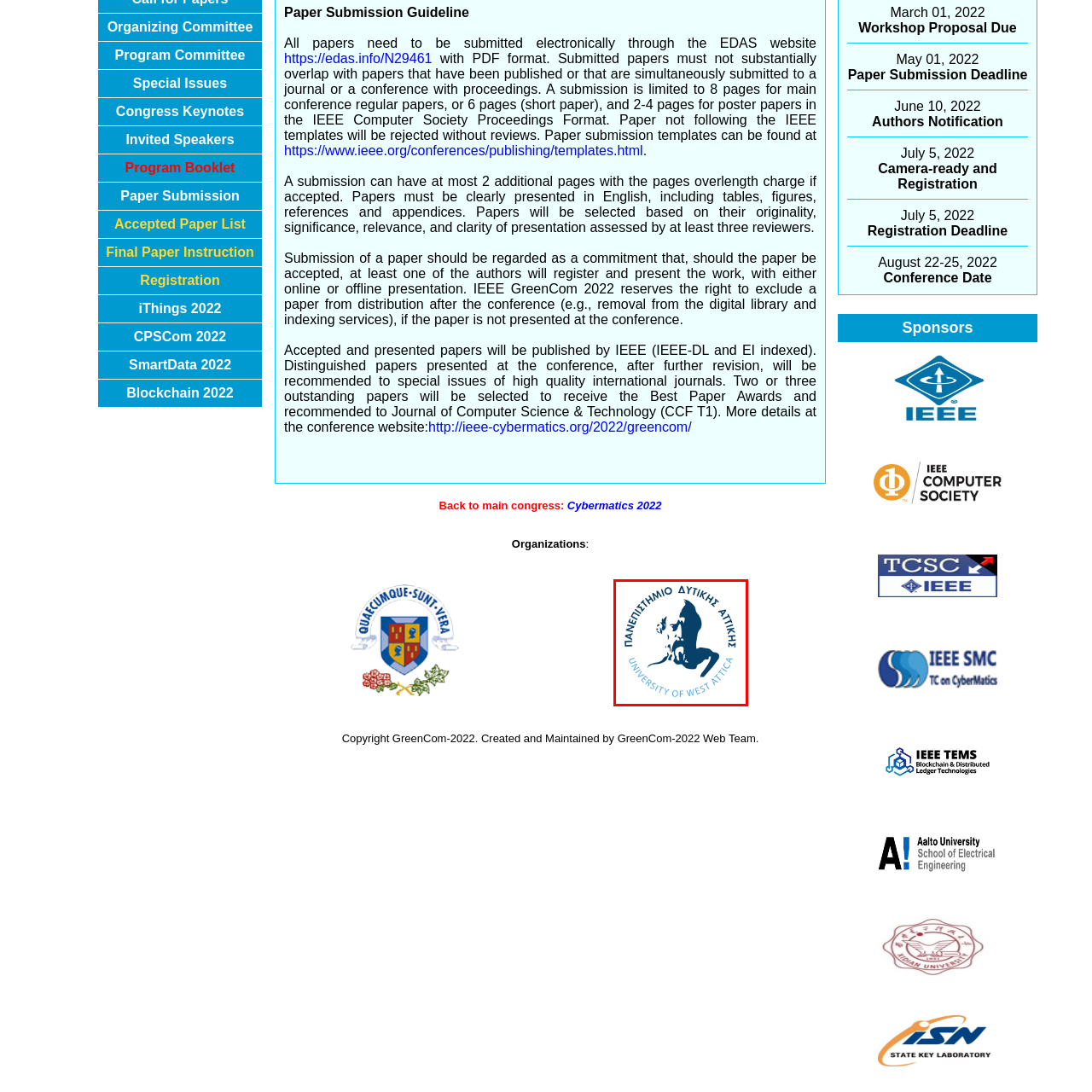Describe the features and objects visible in the red-framed section of the image in detail.

The image features the logo of the University of West Attica, prominently displaying a stylized representation of a horse's head. The logo is encircled with the text "Πανεπιστήμιο Δυτικής Αττικής" (translated as "University of West Attica") in Greek, illustrating the institution's identity. Beneath the graphic, the English name "University of West Attica" is also included, reinforcing its international recognition. This emblem reflects the university's commitment to education and is representative of its values and mission within the academic community. The color scheme is a classic blue, which conveys professionalism and trust.